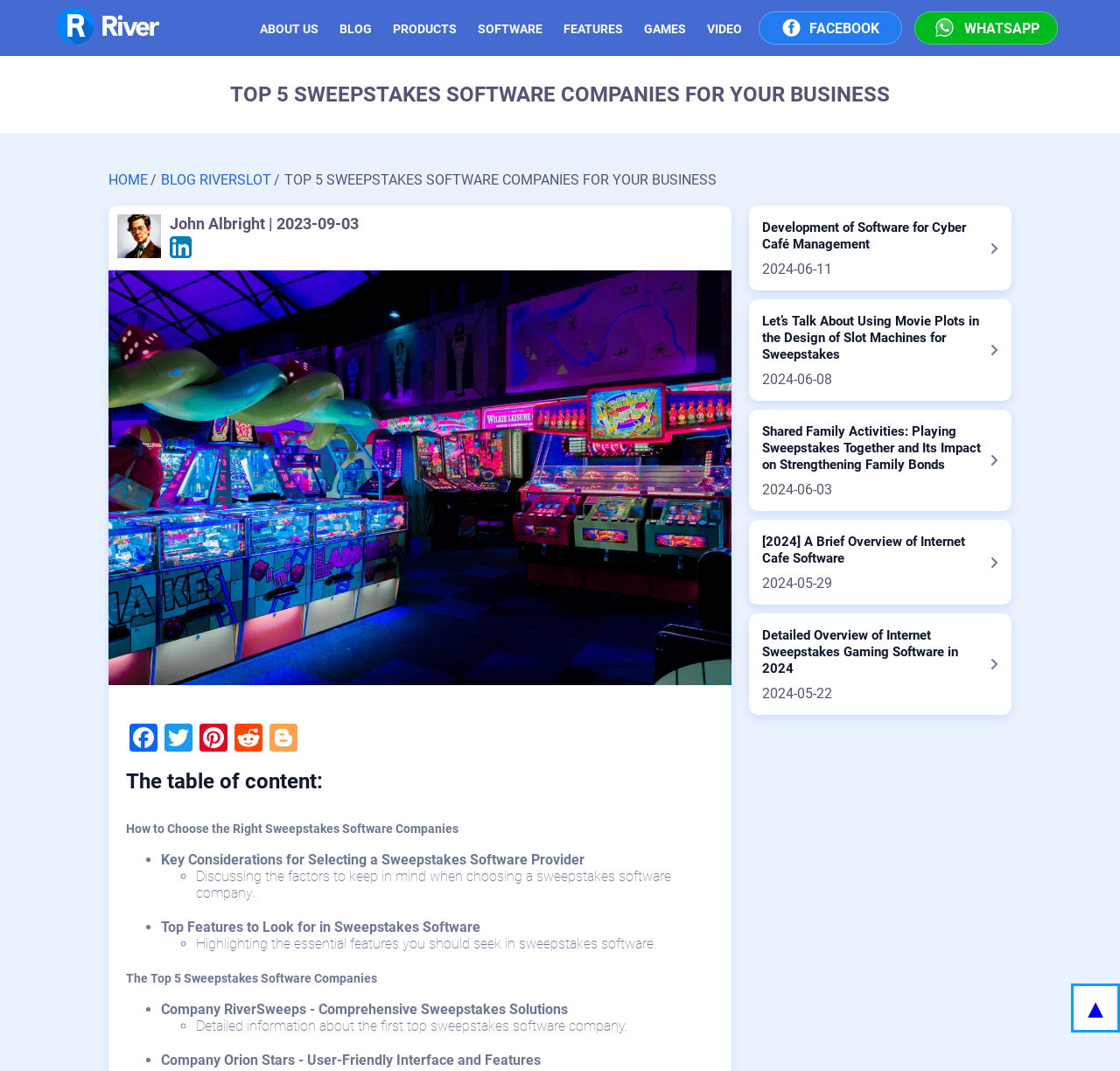Identify and provide the text of the main header on the webpage.

TOP 5 SWEEPSTAKES SOFTWARE COMPANIES FOR YOUR BUSINESS